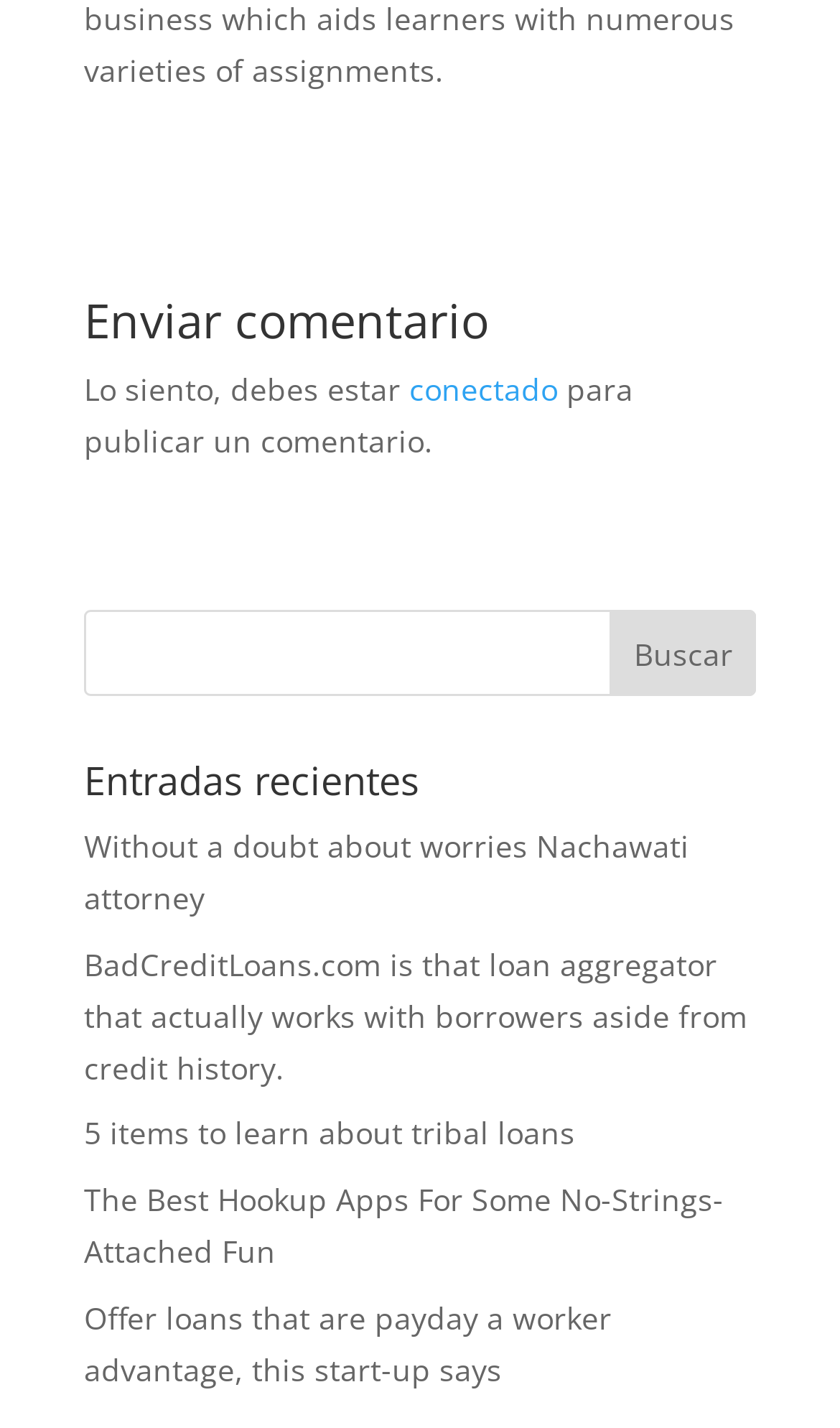Please answer the following question as detailed as possible based on the image: 
What is required to publish a comment?

The StaticText element 'Lo siento, debes estar conectado para publicar un comentario.' suggests that the user needs to be connected or logged in to publish a comment.